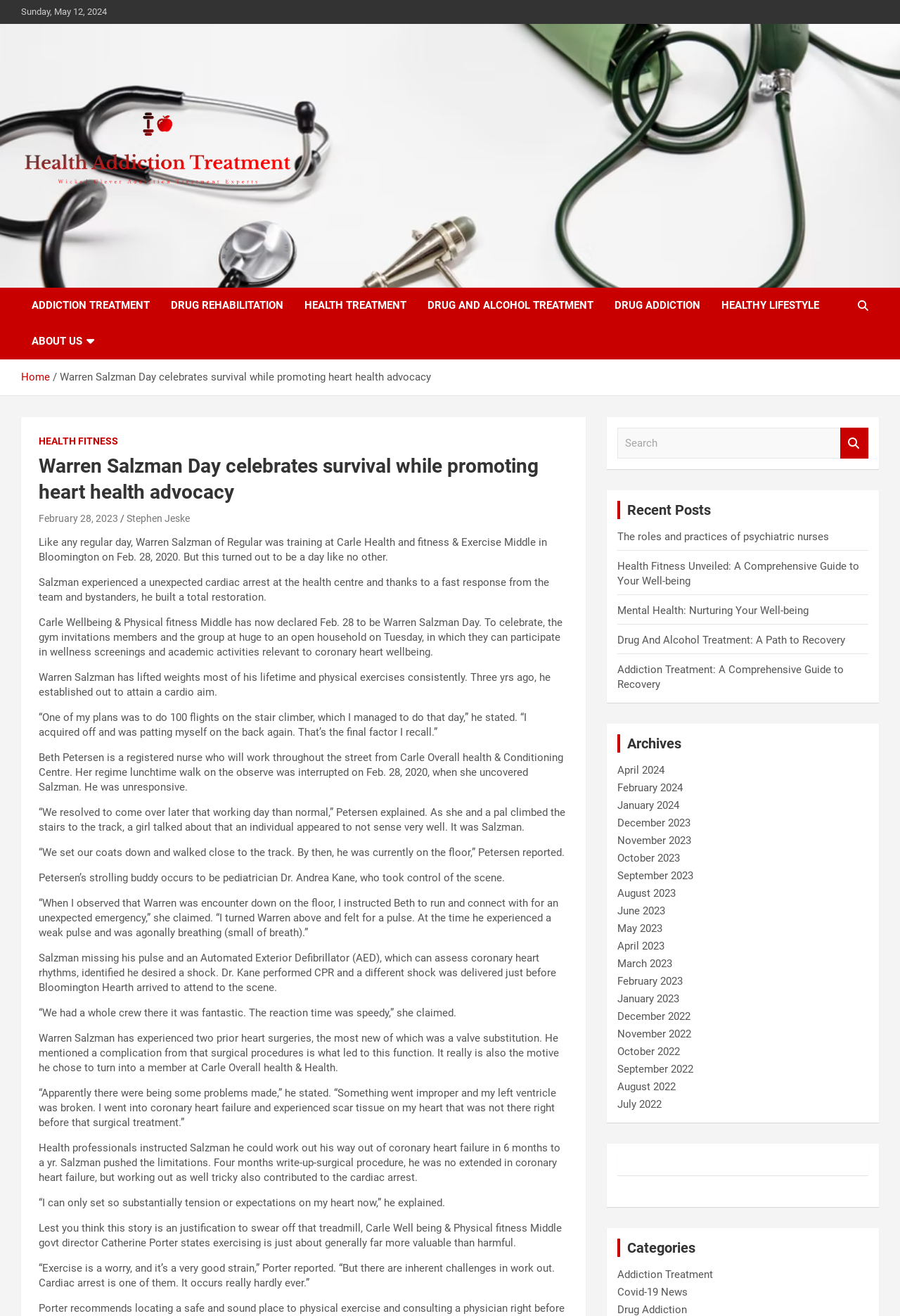Provide the bounding box coordinates of the HTML element this sentence describes: "Health Addiction Treatment". The bounding box coordinates consist of four float numbers between 0 and 1, i.e., [left, top, right, bottom].

[0.023, 0.203, 0.26, 0.256]